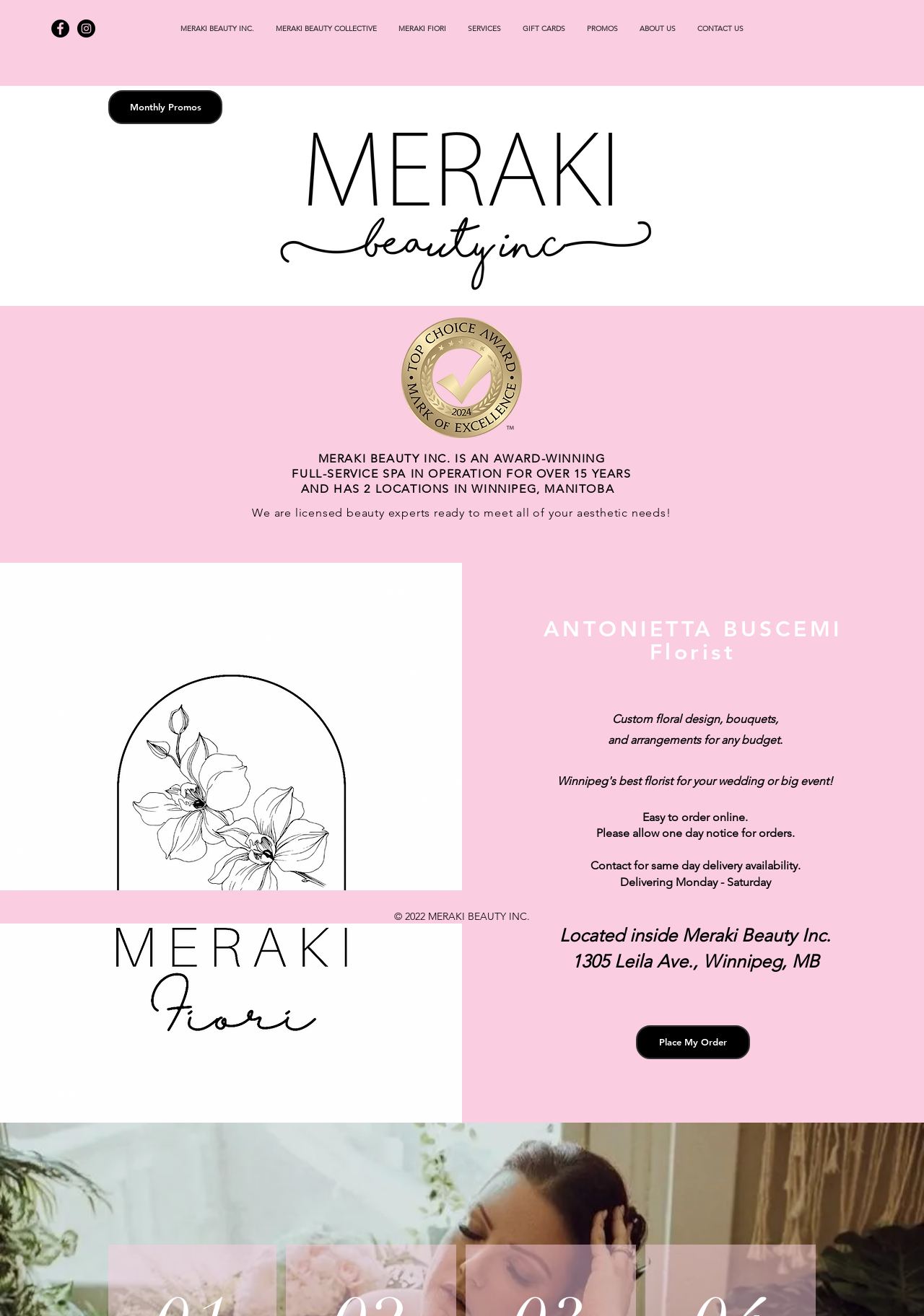Please identify the coordinates of the bounding box for the clickable region that will accomplish this instruction: "Place My Order".

[0.688, 0.779, 0.812, 0.805]